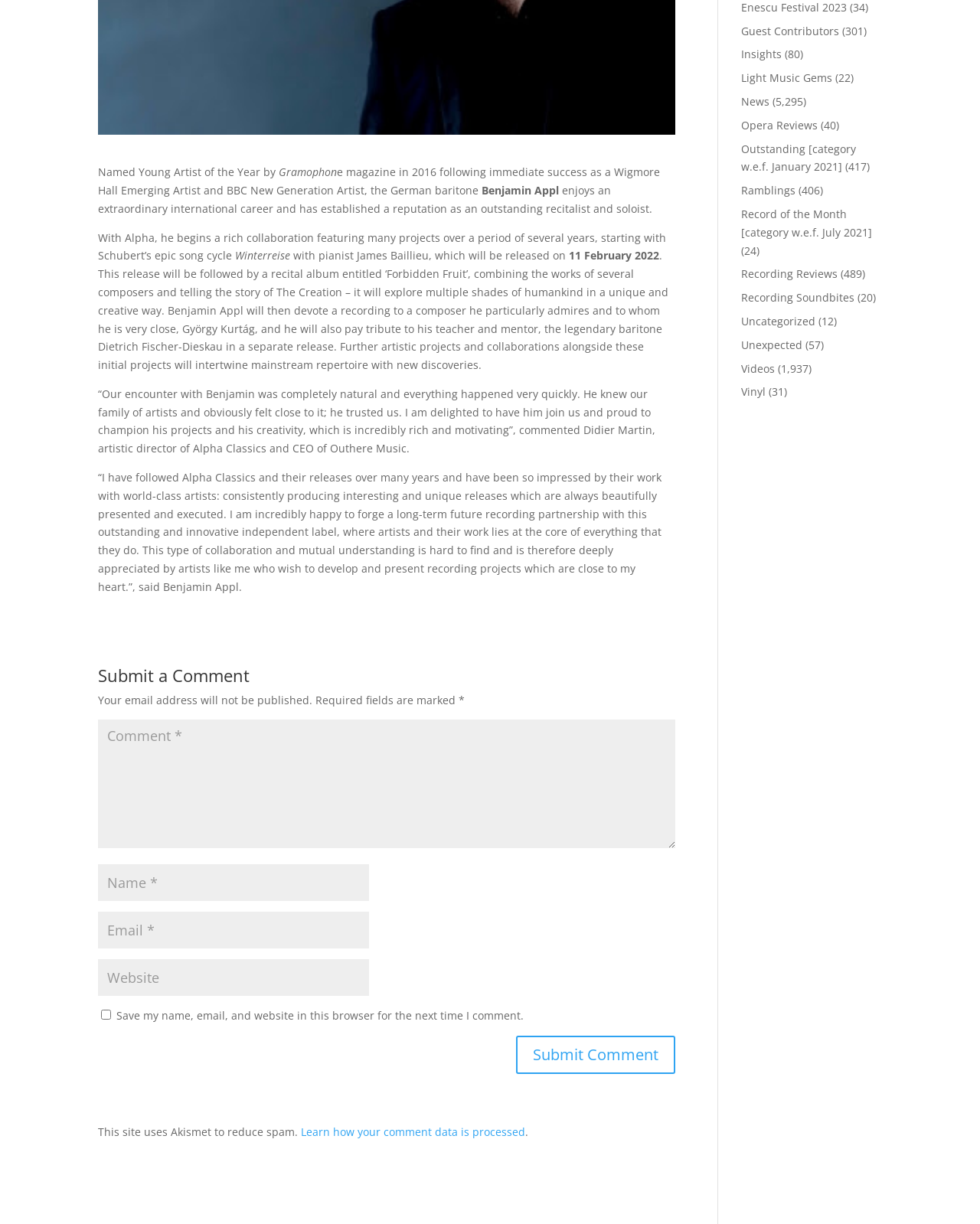Identify the bounding box coordinates for the UI element described as: "Outstanding [category w.e.f. January 2021]".

[0.756, 0.115, 0.874, 0.142]